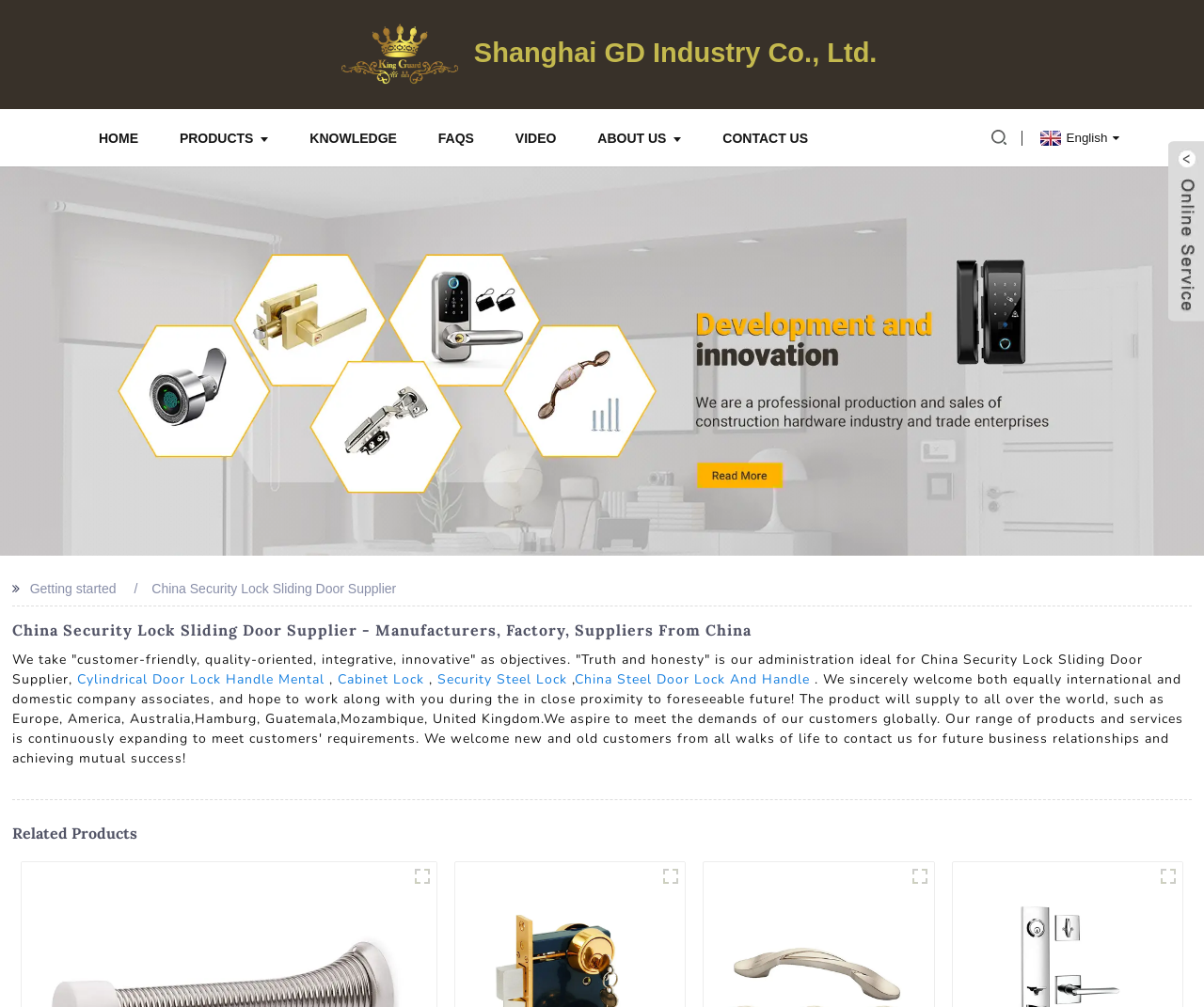Identify the bounding box coordinates of the element that should be clicked to fulfill this task: "Select English language". The coordinates should be provided as four float numbers between 0 and 1, i.e., [left, top, right, bottom].

[0.86, 0.13, 0.93, 0.144]